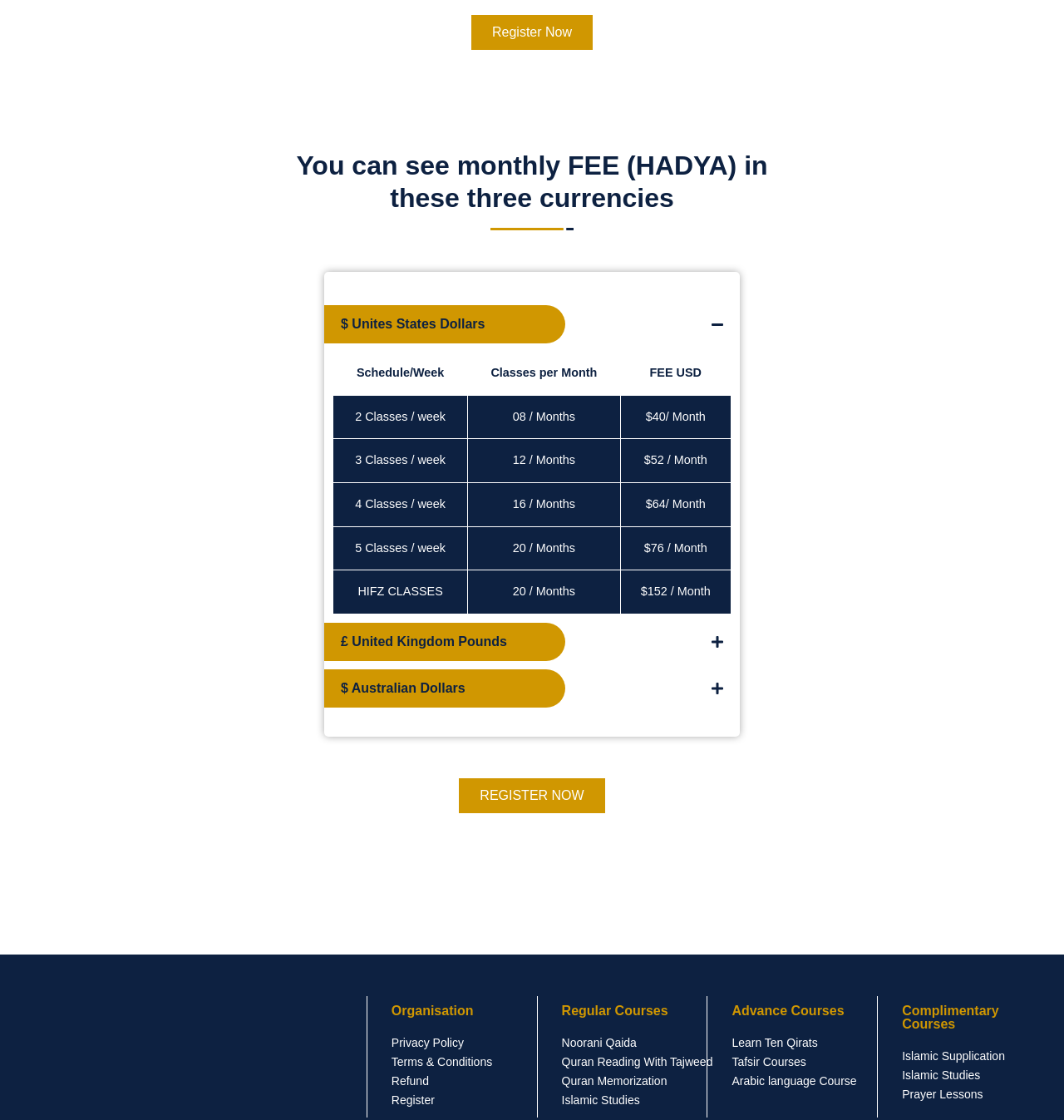Please find the bounding box coordinates for the clickable element needed to perform this instruction: "Select United States Dollars".

[0.305, 0.273, 0.531, 0.307]